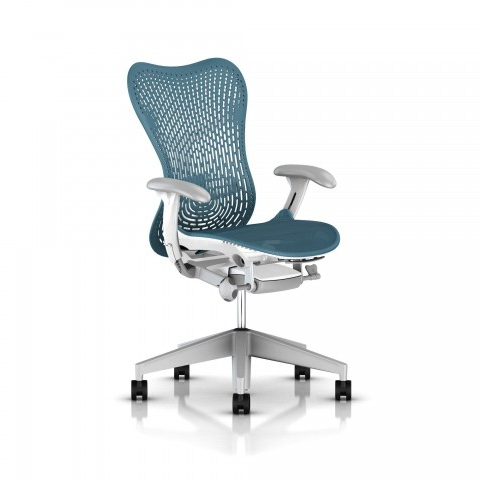Give a thorough and detailed caption for the image.

Introducing the Mirra 2 Triflex Chair, a blend of ergonomic design and modern aesthetics, featured prominently in this image. The chair is showcased in a captivating dark turquoise finish, highlighting its flexible, breathable backrest made of TriFlex polymer, which offers optimal support and comfort. The Studio White frame contrasts beautifully with the upholstery, creating a refined look suitable for any workspace or home office.

This chair is designed for versatility, featuring fully adjustable arms and an adjustable lumbar support system, catering to individual preferences for maximum comfort during long hours of sitting. The sleek five-star base with durable casters ensures easy mobility across various surfaces. 

Perfect for those who prioritize health and style, the Mirra 2 evokes a sense of contemporary elegance while promoting well-being in work environments. The image captures the chair's sophisticated silhouette, making it an ideal choice for anyone looking to enhance their workspace ergonomically and stylishly.